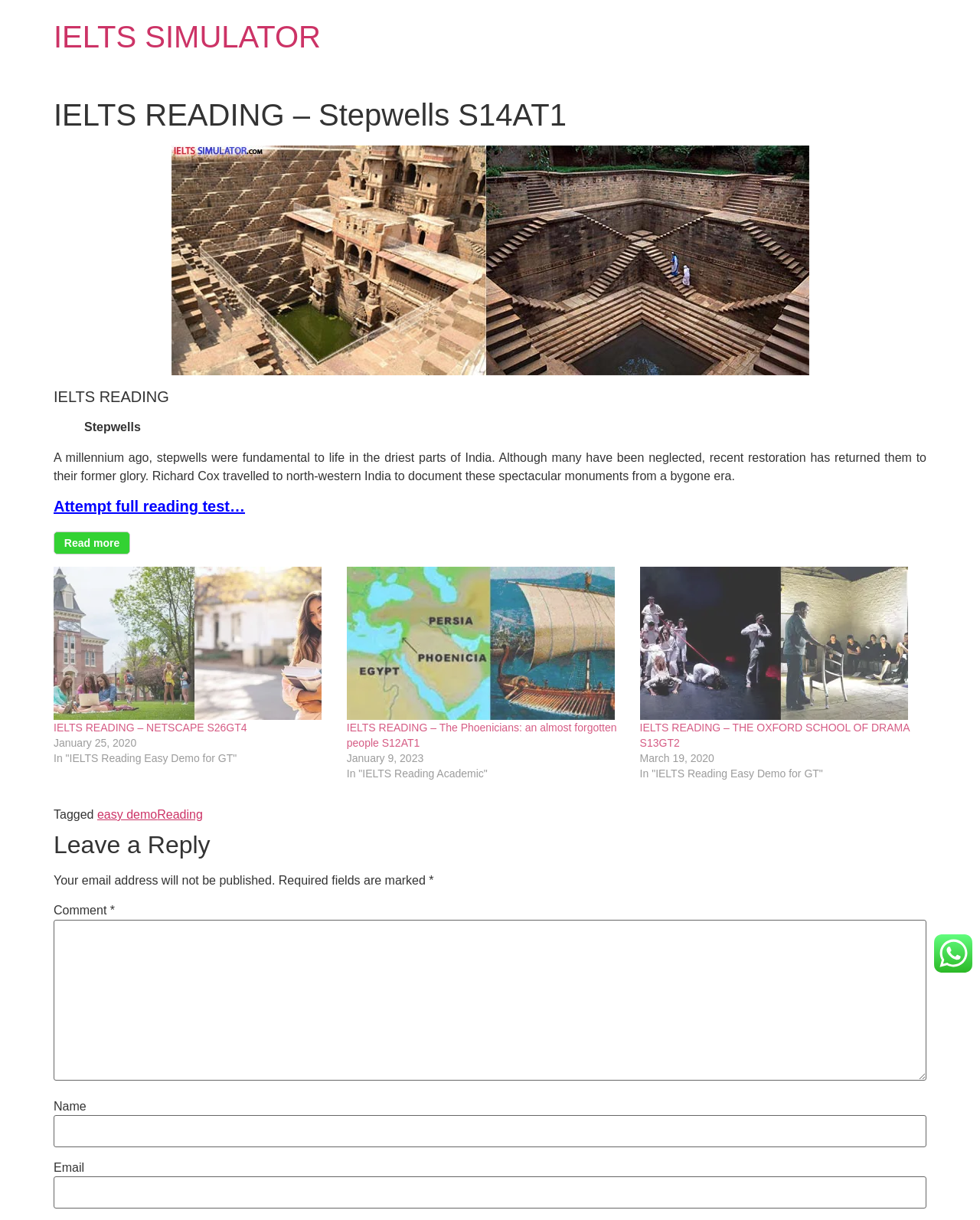Reply to the question with a brief word or phrase: What is the purpose of the comment section?

To leave a reply